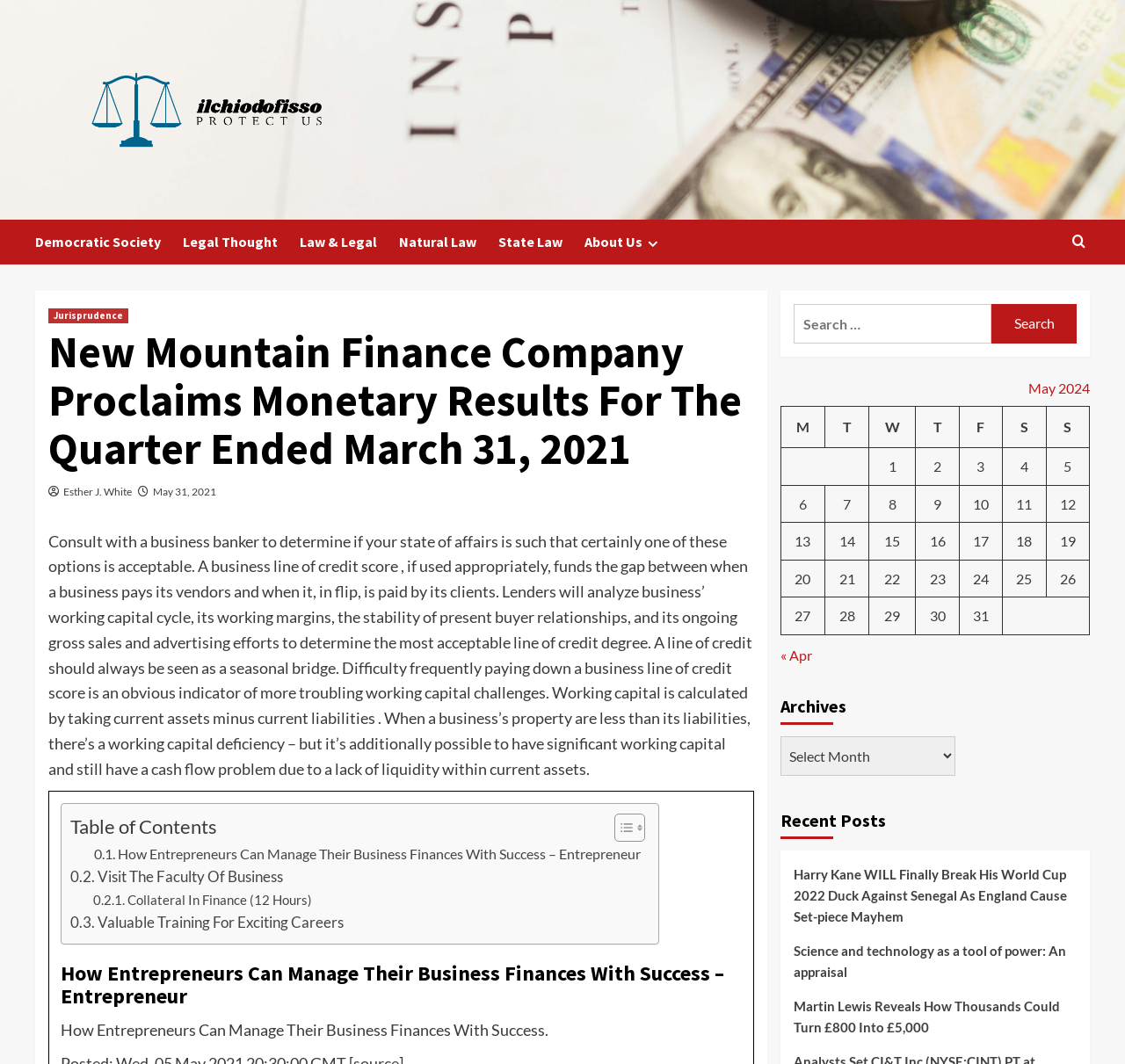What is the author of the article about entrepreneurs managing business finances?
Using the image, elaborate on the answer with as much detail as possible.

The author of the article about entrepreneurs managing business finances is Esther J. White, as indicated by the link 'Esther J. White' on the webpage.